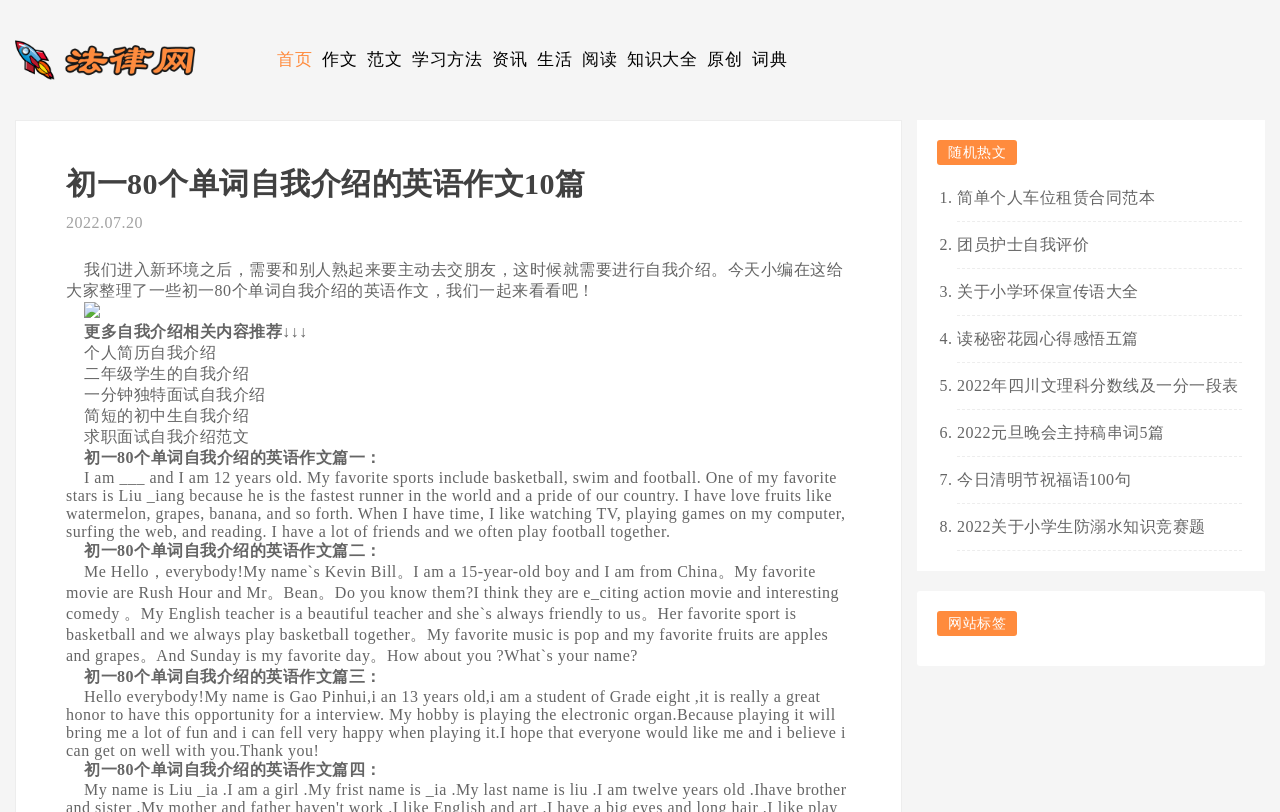Determine the bounding box for the HTML element described here: "读秘密花园心得感悟五篇". The coordinates should be given as [left, top, right, bottom] with each number being a float between 0 and 1.

[0.748, 0.389, 0.97, 0.446]